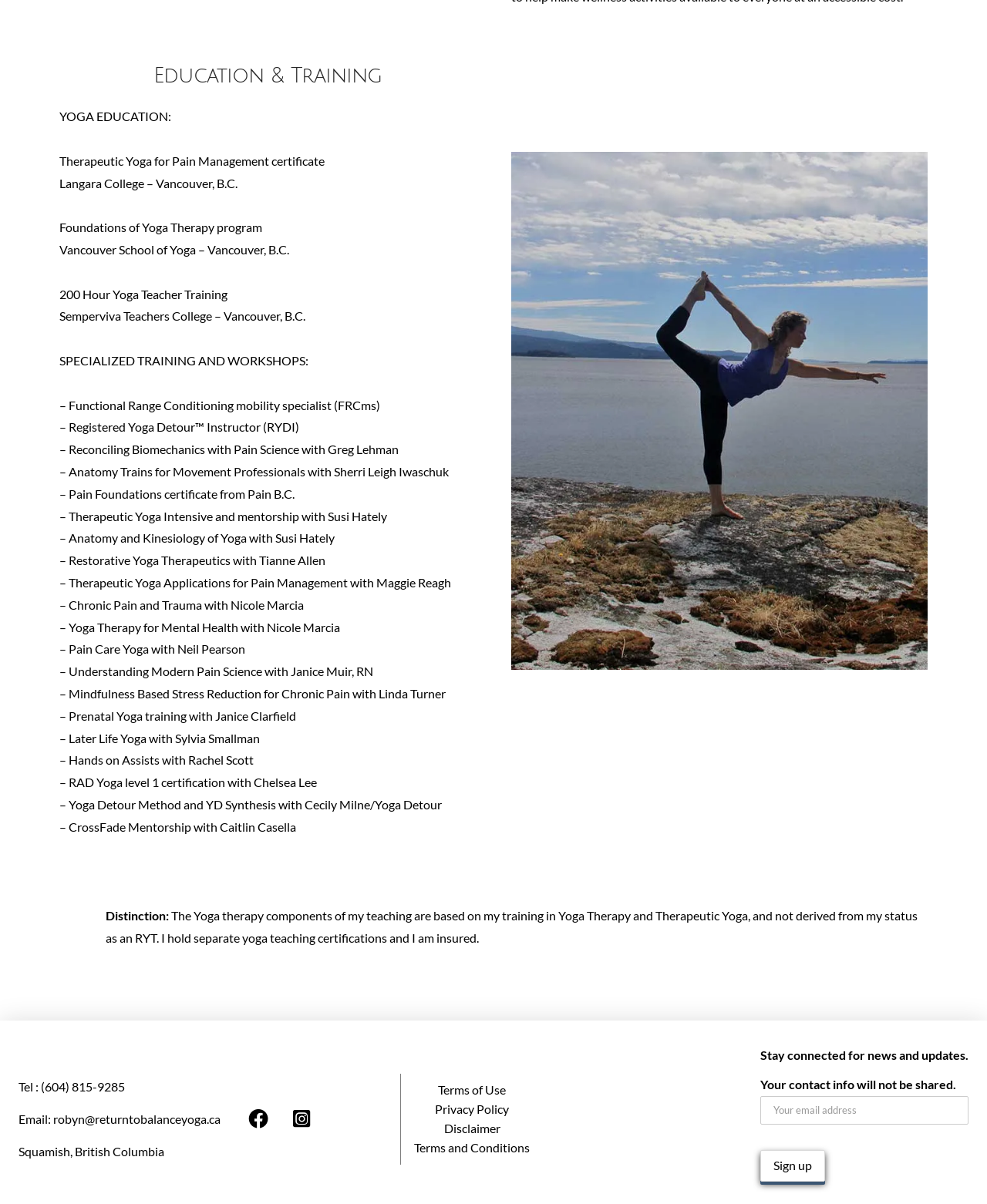What is the phone number to contact?
Ensure your answer is thorough and detailed.

I found a StaticText element with the text 'Tel : (604) 815-9285' which provides the phone number to contact.